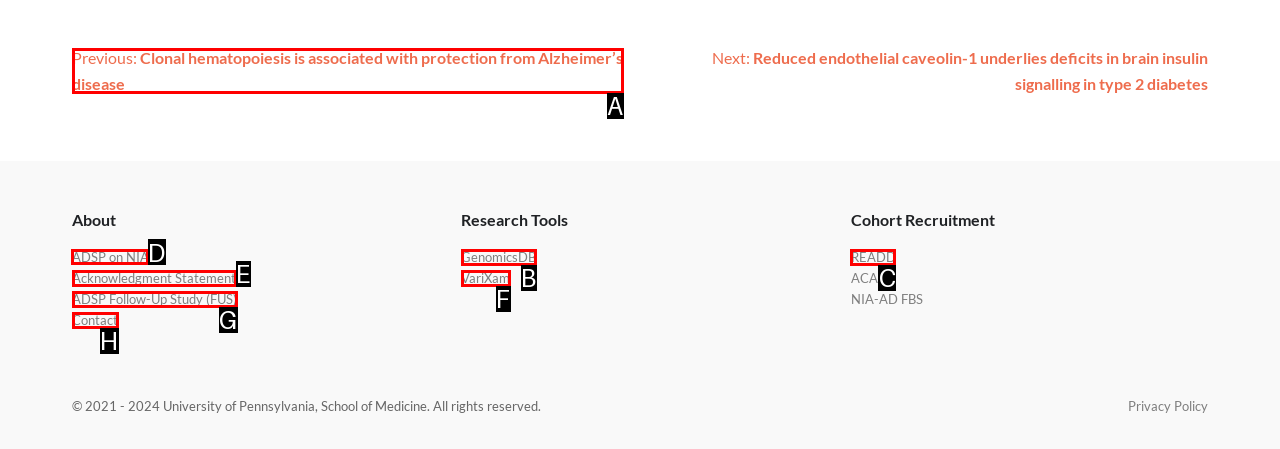Select the letter of the element you need to click to complete this task: visit ADSP on NIA
Answer using the letter from the specified choices.

D